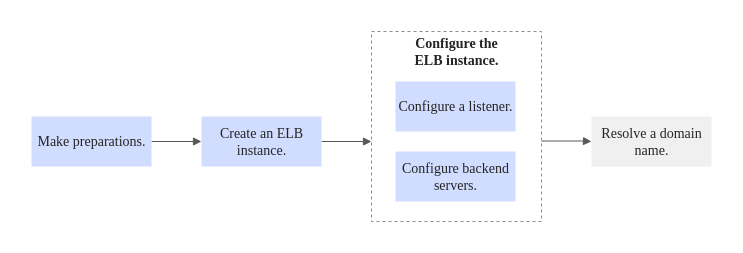What are the two critical tasks in configuring an ELB instance?
Based on the image, answer the question with as much detail as possible.

The 'Configure the ELB instance' section details two critical tasks: configuring a listener and setting up backend servers, which are essential for ensuring the effective distribution of traffic to the backend servers managed by the ELB.